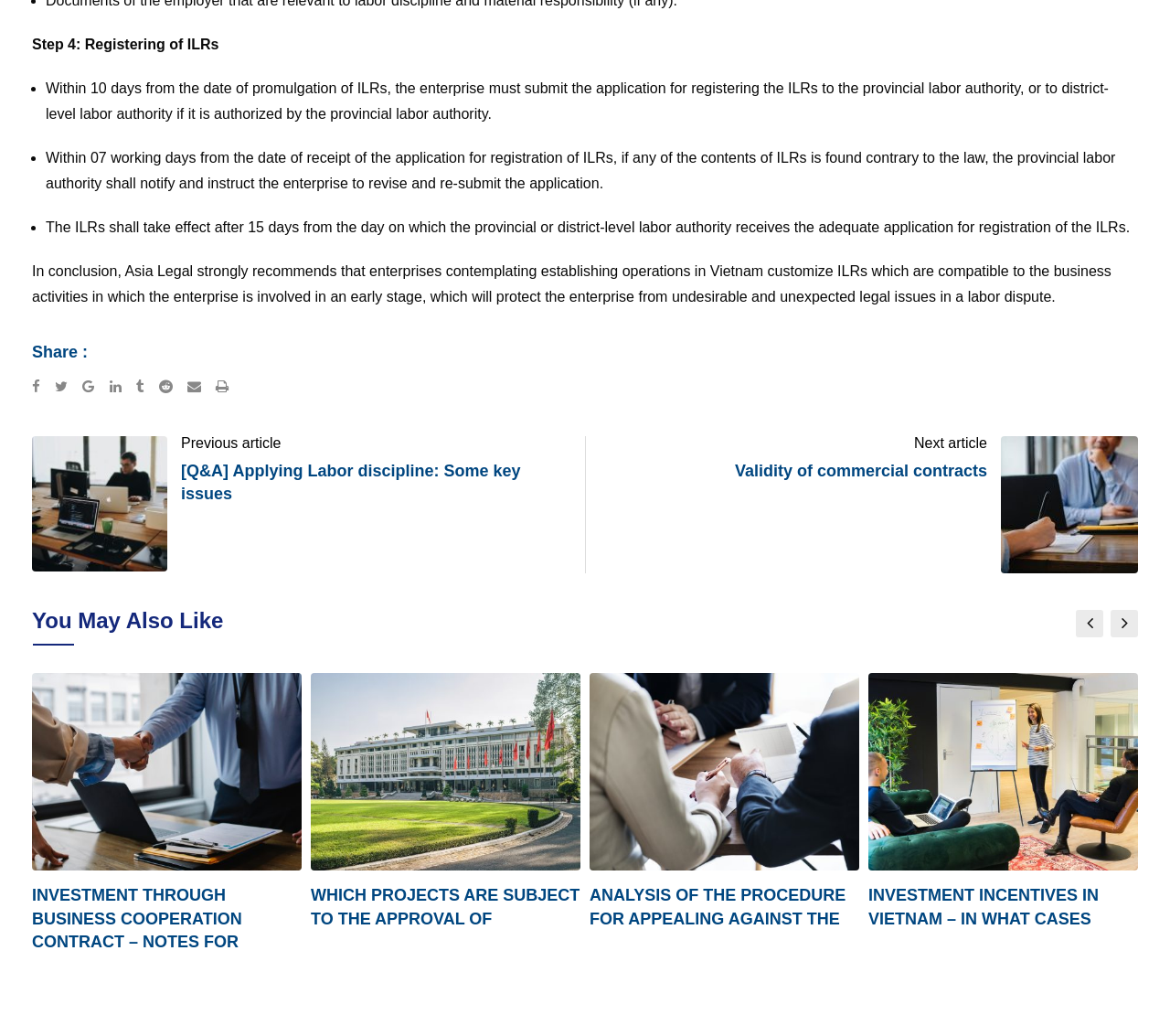Can you determine the bounding box coordinates of the area that needs to be clicked to fulfill the following instruction: "View article on Investment through Business Cooperation Contract"?

[0.027, 0.856, 0.207, 0.918]